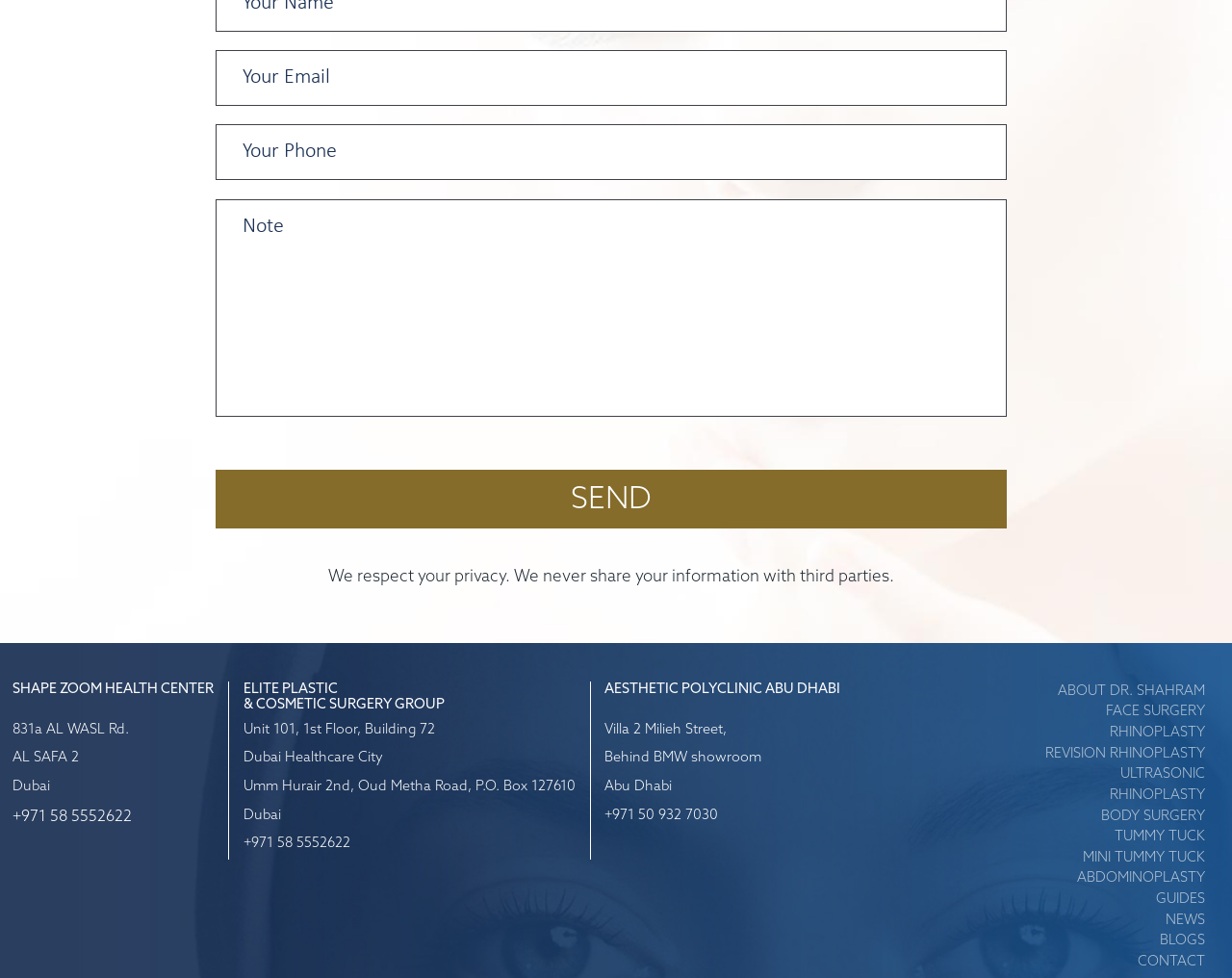Using the webpage screenshot, locate the HTML element that fits the following description and provide its bounding box: "REVISION RHINOPLASTY".

[0.835, 0.761, 0.978, 0.782]